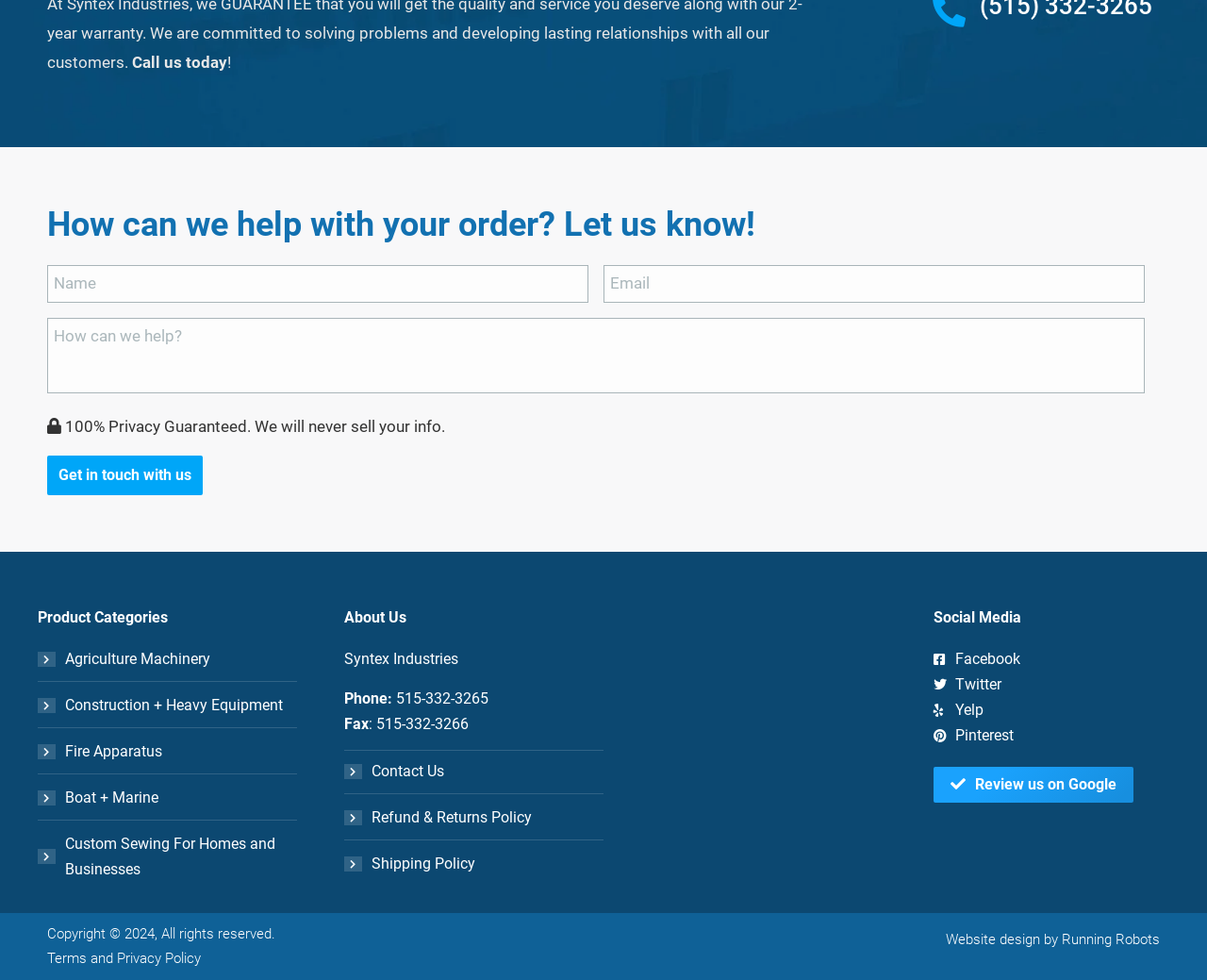Please find the bounding box coordinates of the element that must be clicked to perform the given instruction: "View Agriculture Machinery products". The coordinates should be four float numbers from 0 to 1, i.e., [left, top, right, bottom].

[0.031, 0.66, 0.246, 0.686]